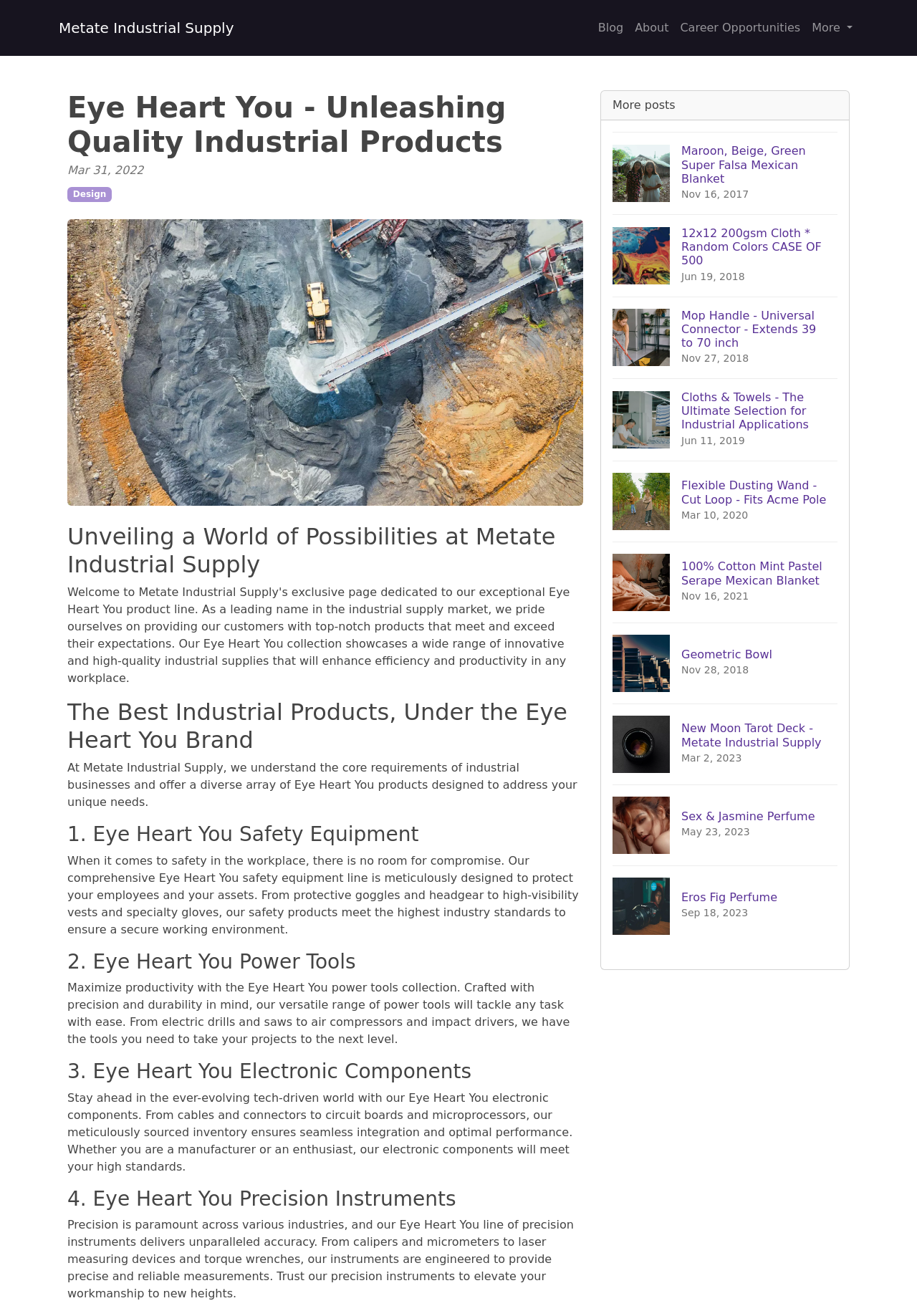Find the bounding box coordinates for the area you need to click to carry out the instruction: "Click on the 'Design' link". The coordinates should be four float numbers between 0 and 1, indicated as [left, top, right, bottom].

[0.073, 0.142, 0.122, 0.153]